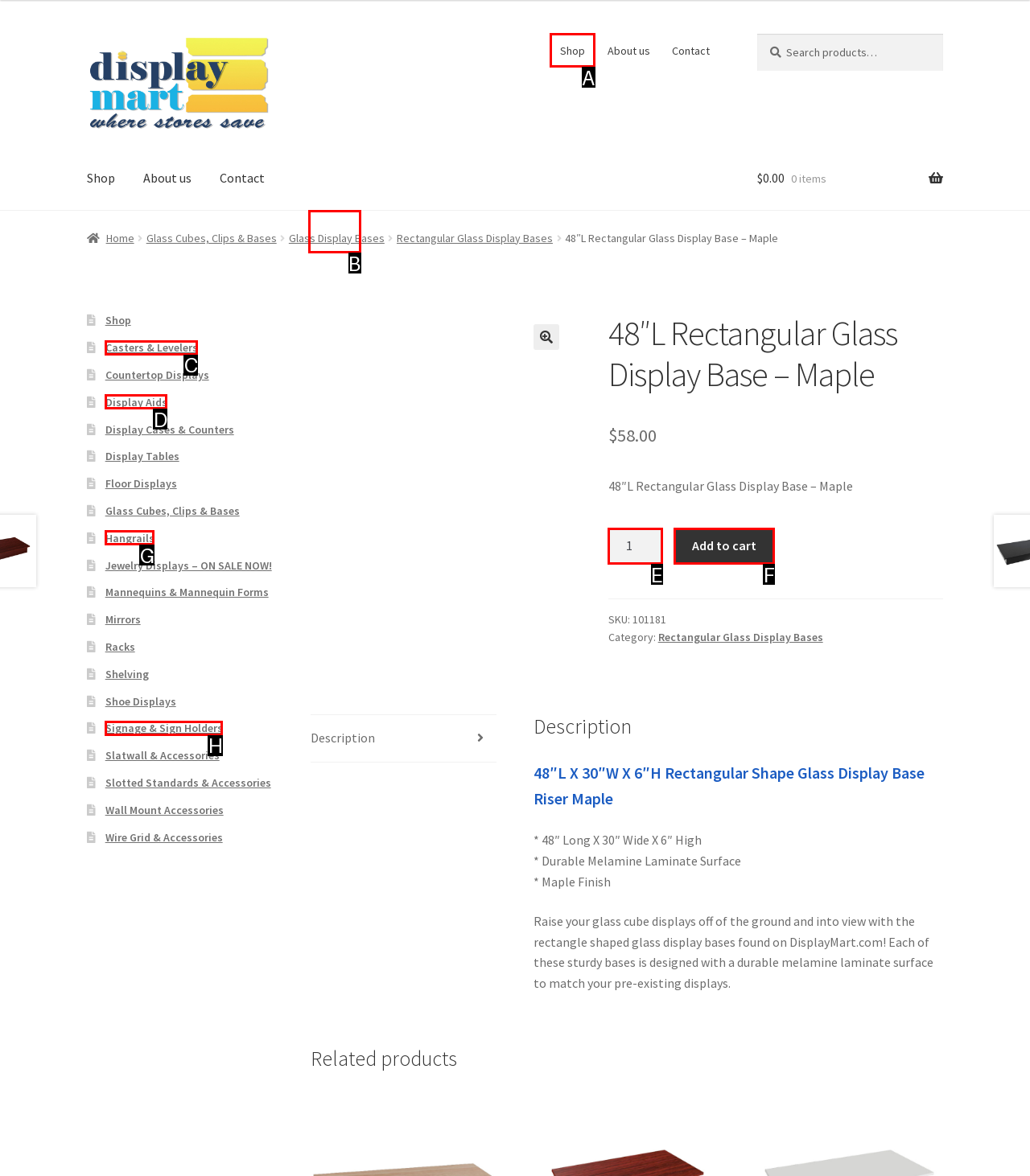Using the description: Shop
Identify the letter of the corresponding UI element from the choices available.

A